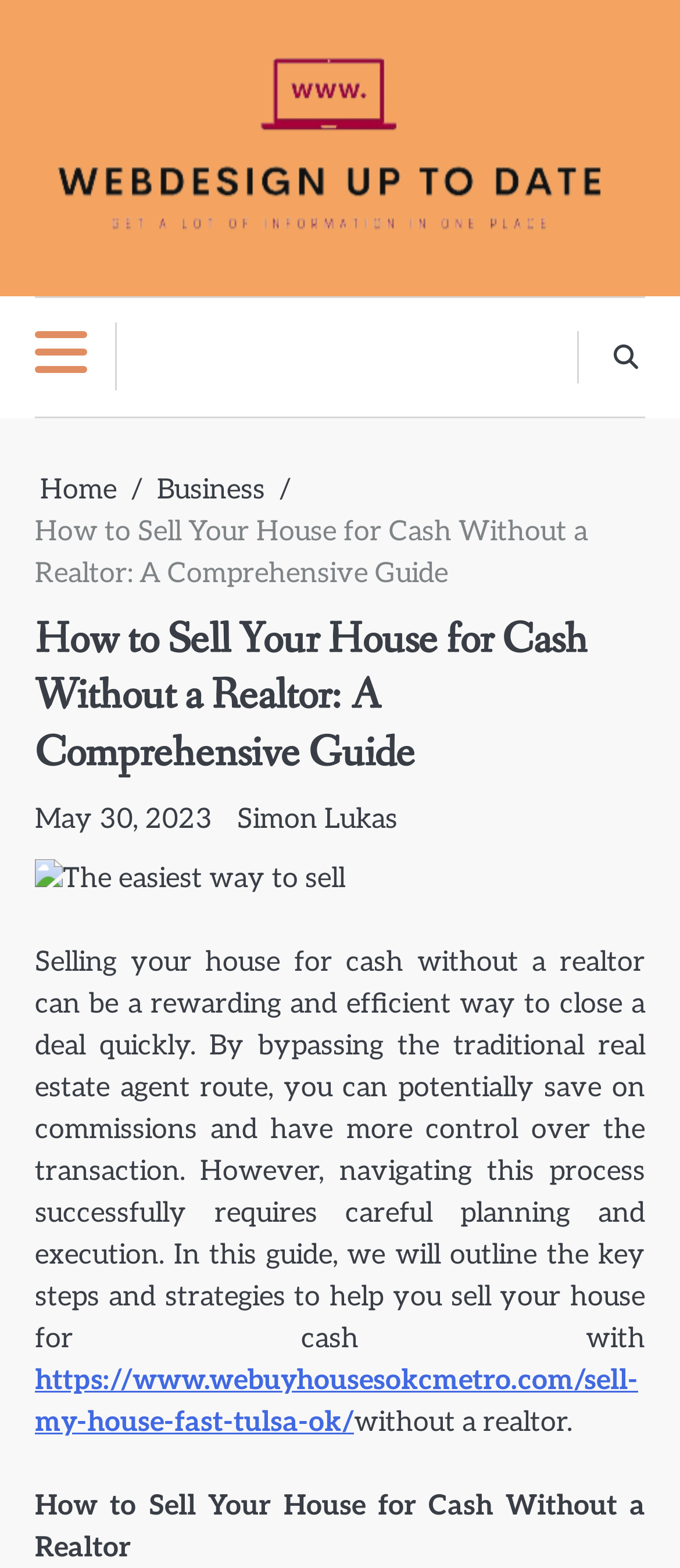What is the date of the article?
Based on the screenshot, provide your answer in one word or phrase.

May 30, 2023